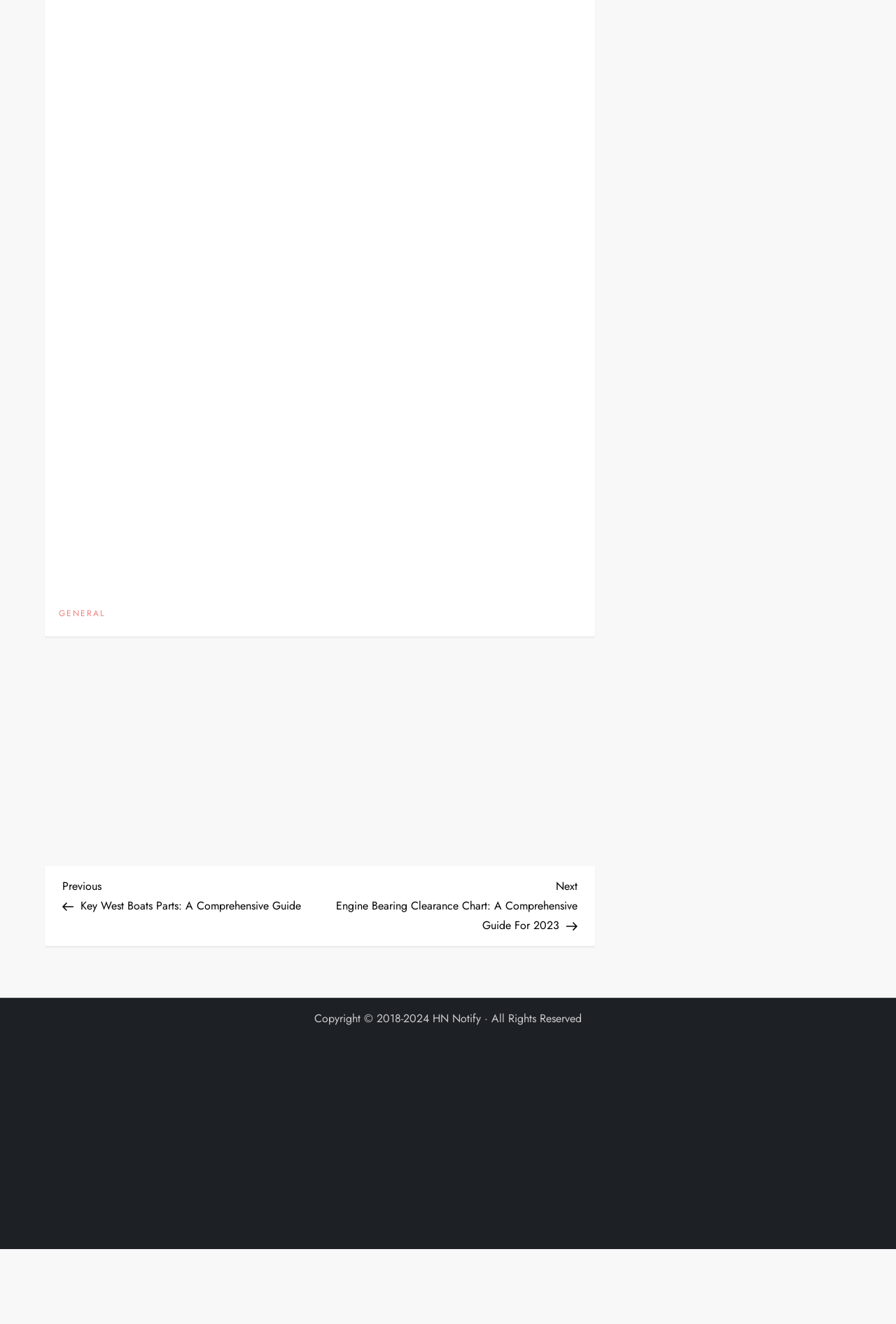Based on the element description General, identify the bounding box of the UI element in the given webpage screenshot. The coordinates should be in the format (top-left x, top-left y, bottom-right x, bottom-right y) and must be between 0 and 1.

[0.066, 0.459, 0.117, 0.468]